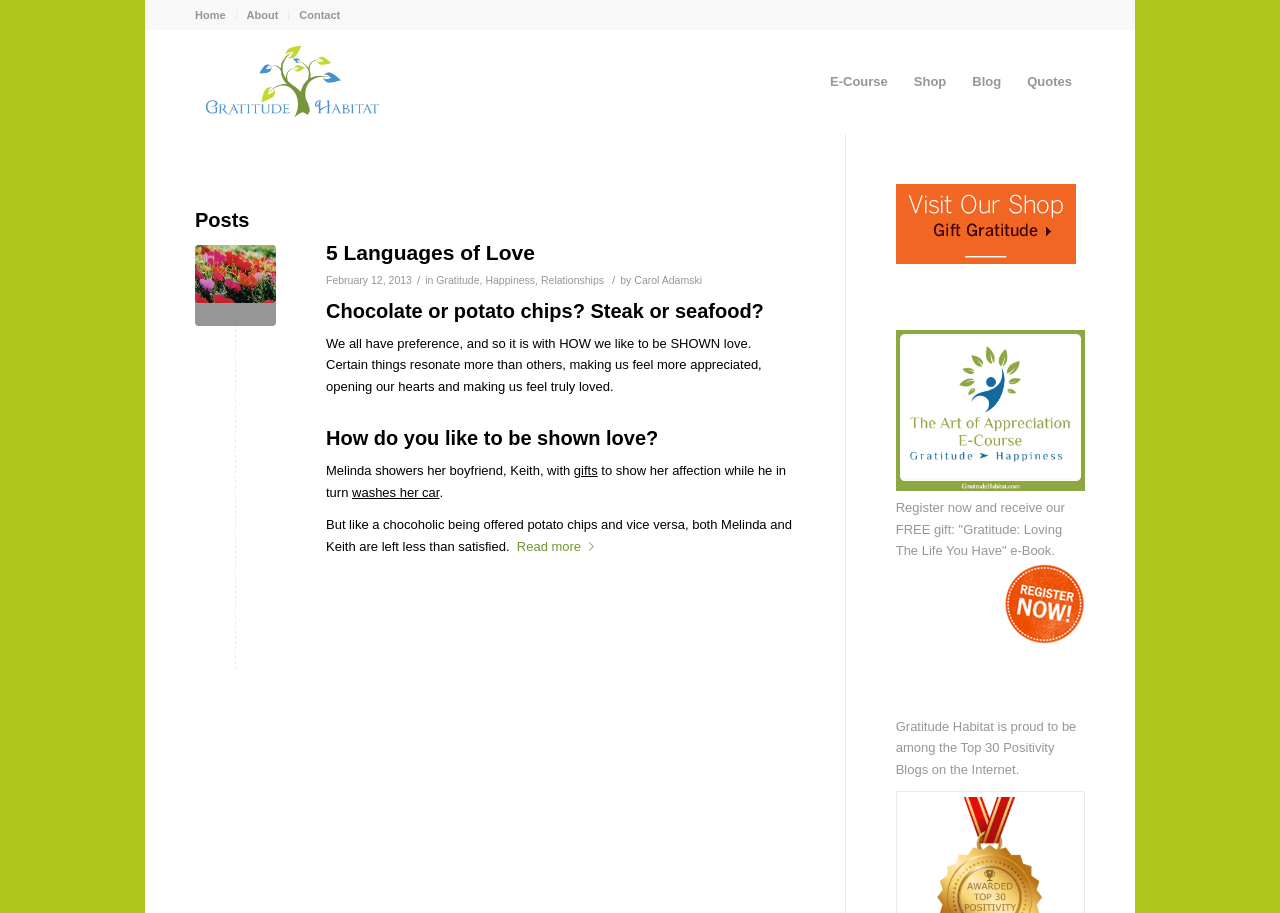Please answer the following question using a single word or phrase: 
What is the topic of the blog post with the title '5 Languages of Love'?

Relationships